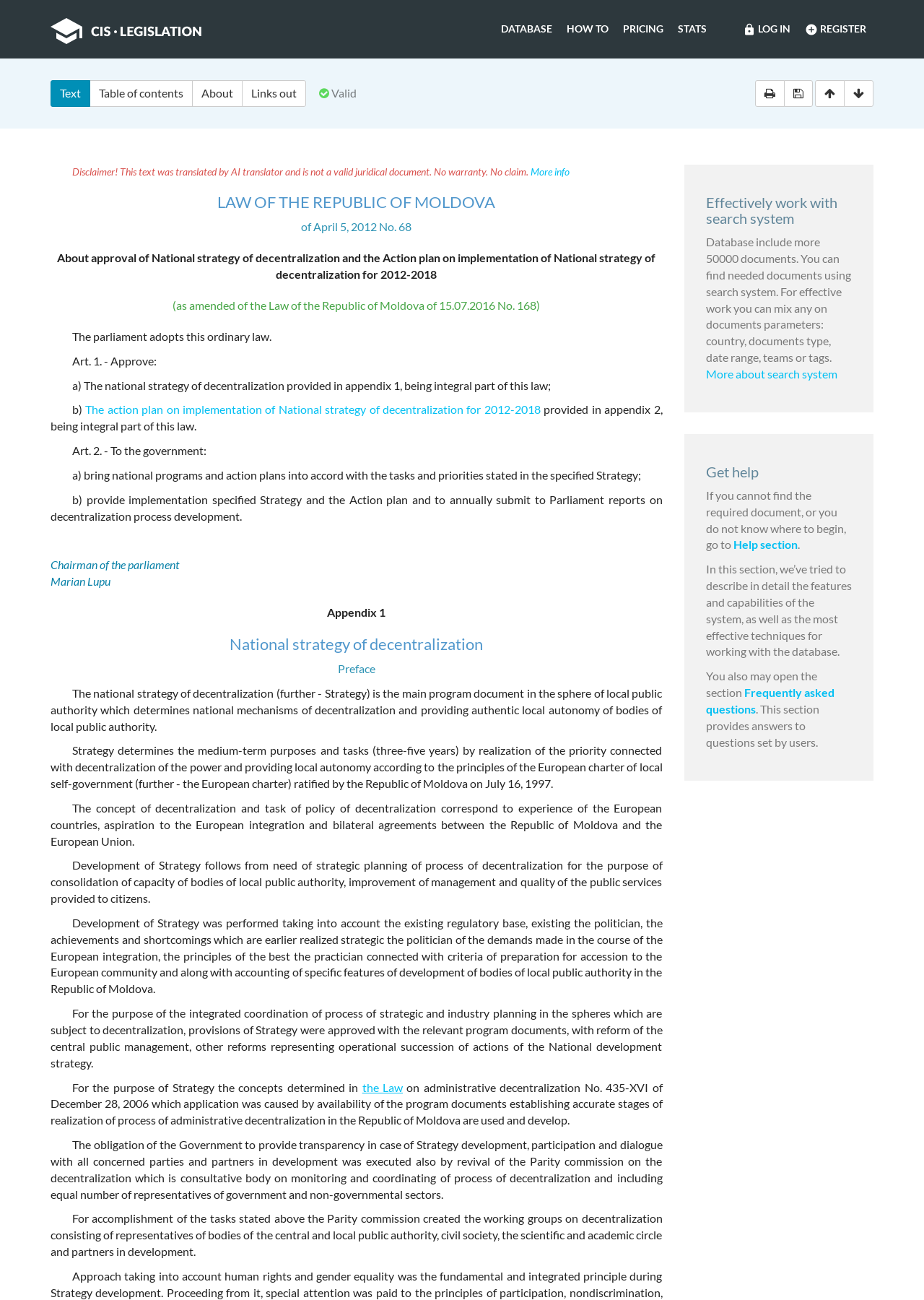Respond to the question below with a single word or phrase:
What is the purpose of the national strategy of decentralization?

To determine national mechanisms of decentralization